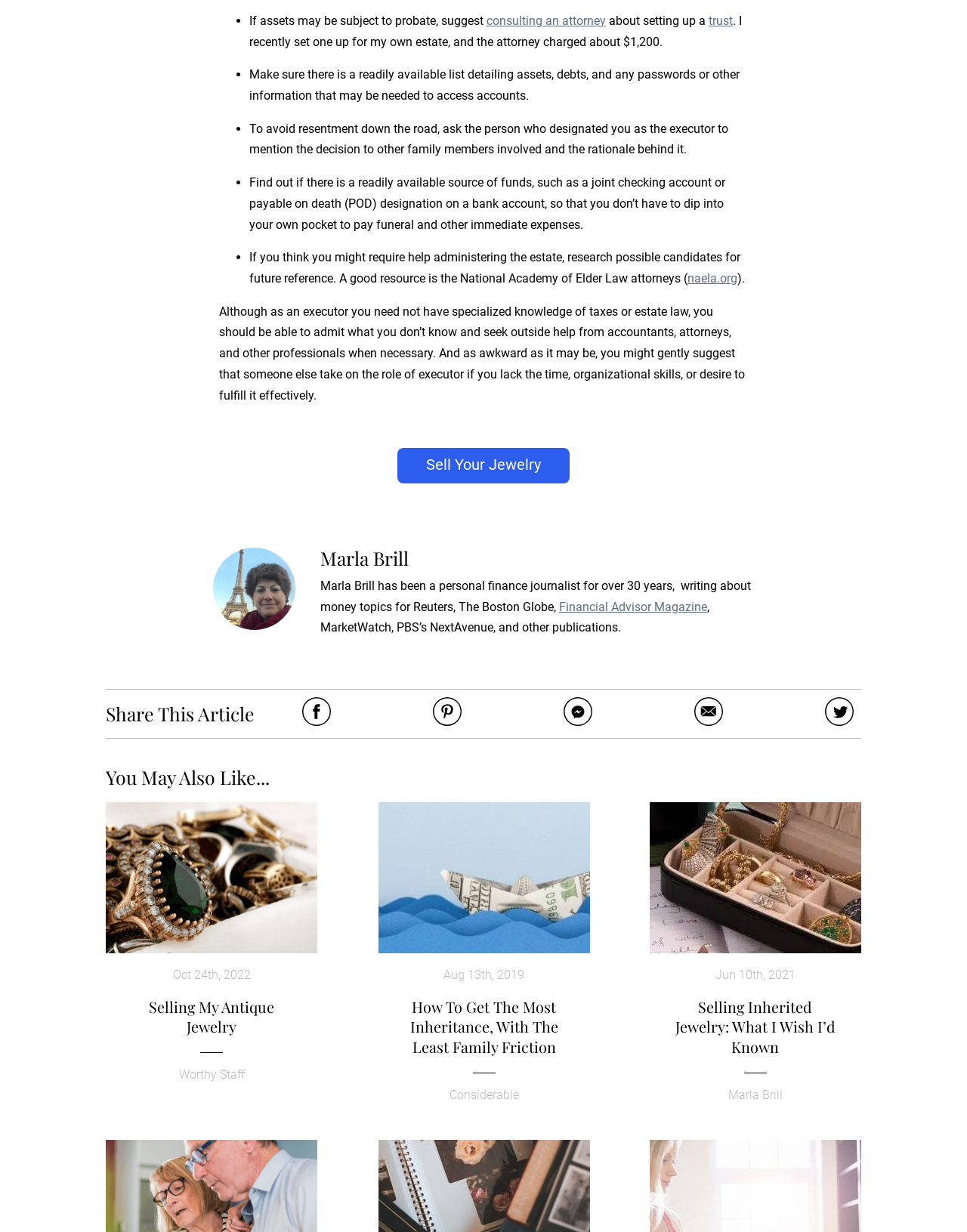Determine the bounding box coordinates of the UI element described by: "Sell Your Jewelry".

[0.411, 0.371, 0.589, 0.383]